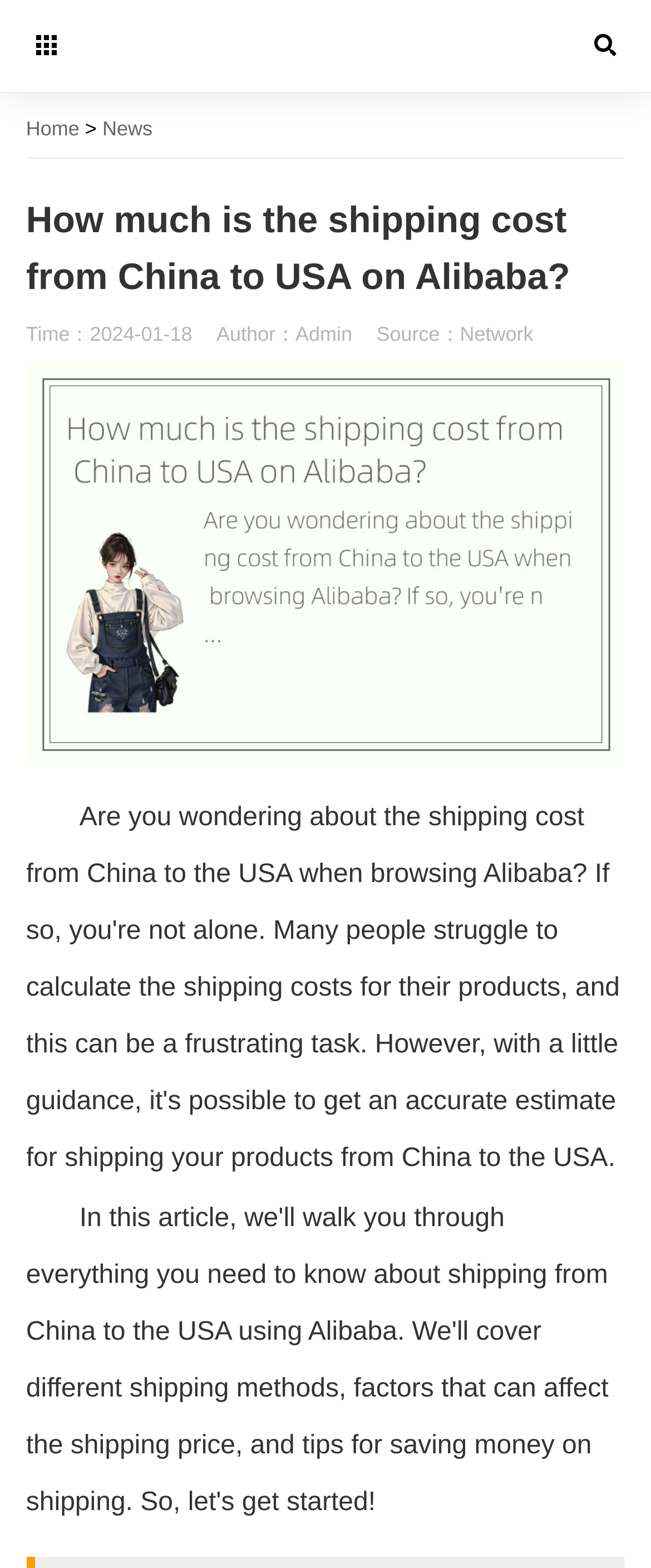What is the topic of the image on the webpage?
Answer the question in a detailed and comprehensive manner.

The image on the webpage is related to the topic of shipping cost from China to USA on Alibaba, as indicated by the image caption 'How much is the shipping cost from China to USA on Alibaba?'.